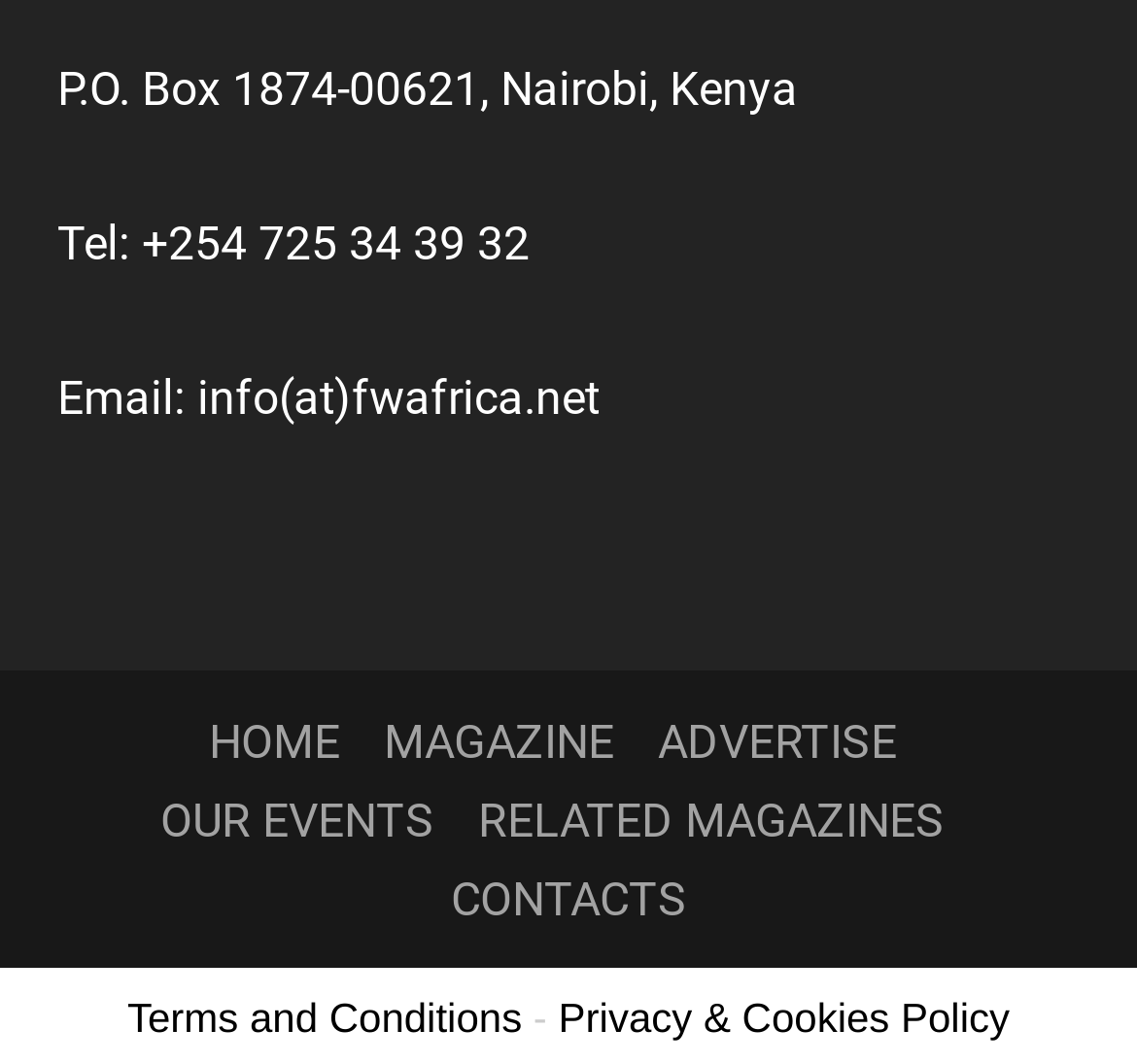Given the following UI element description: "Terms and Conditions", find the bounding box coordinates in the webpage screenshot.

[0.112, 0.933, 0.459, 0.977]